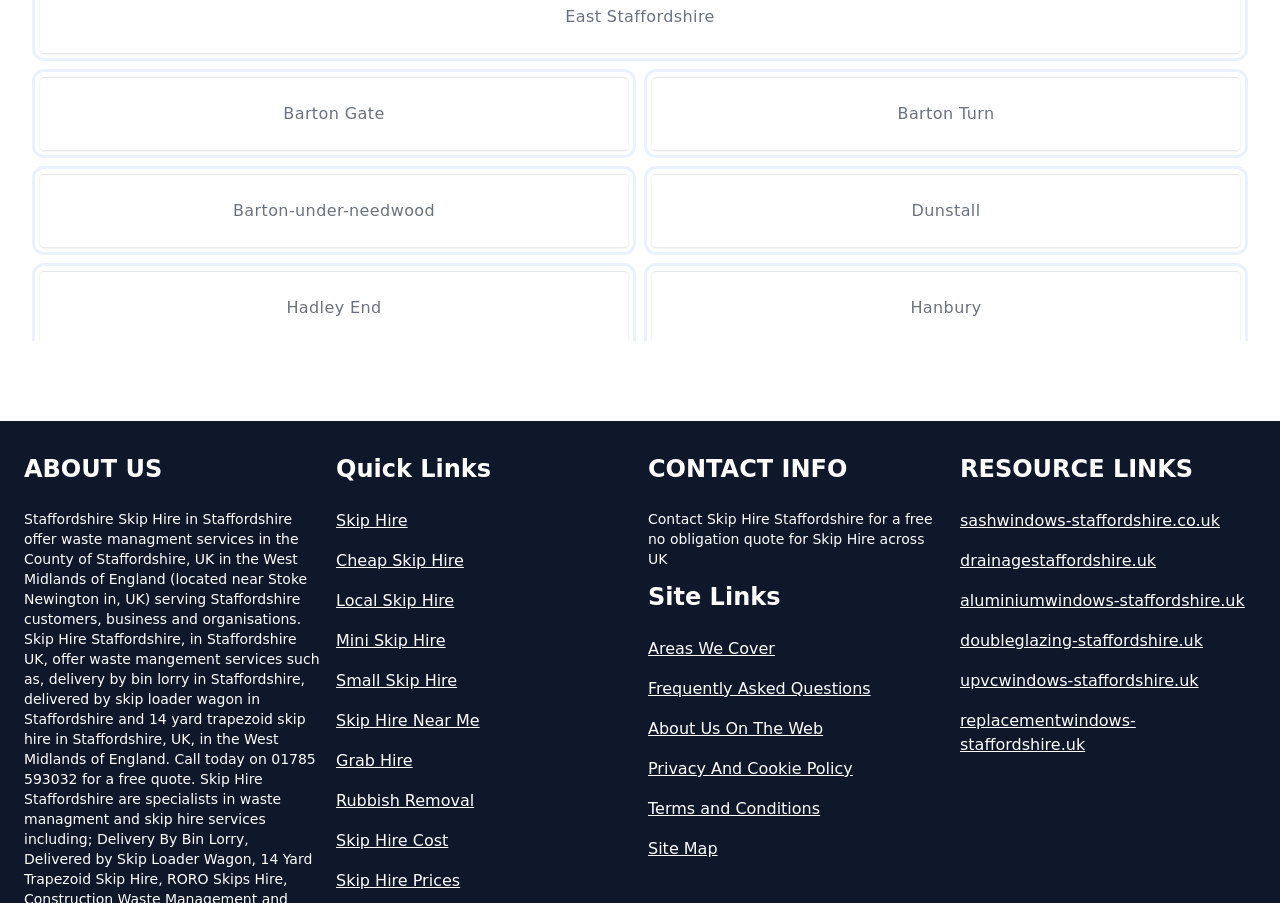Identify the bounding box coordinates for the UI element described by the following text: "Barton-under-needwood". Provide the coordinates as four float numbers between 0 and 1, in the format [left, top, right, bottom].

[0.031, 0.193, 0.491, 0.274]